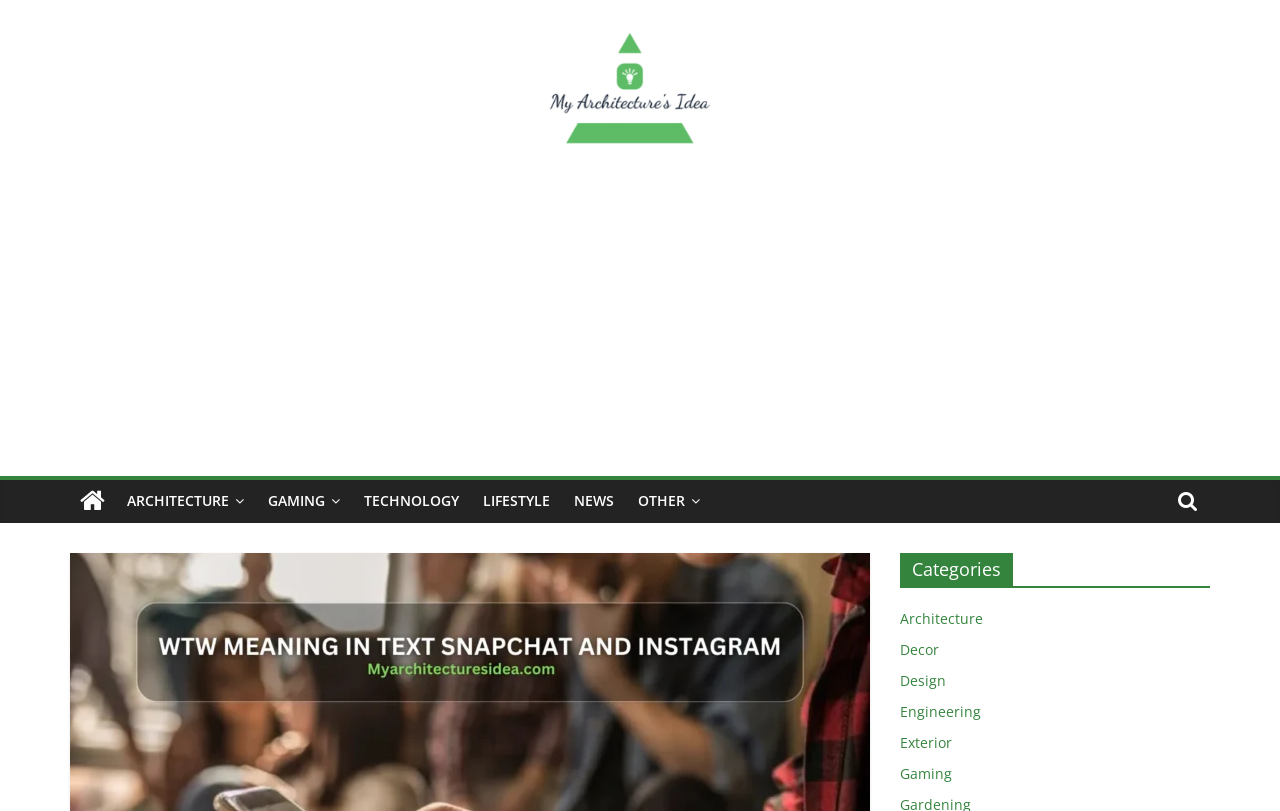Please identify and generate the text content of the webpage's main heading.

WTW Meaning in Text Snapchat, And Instagram